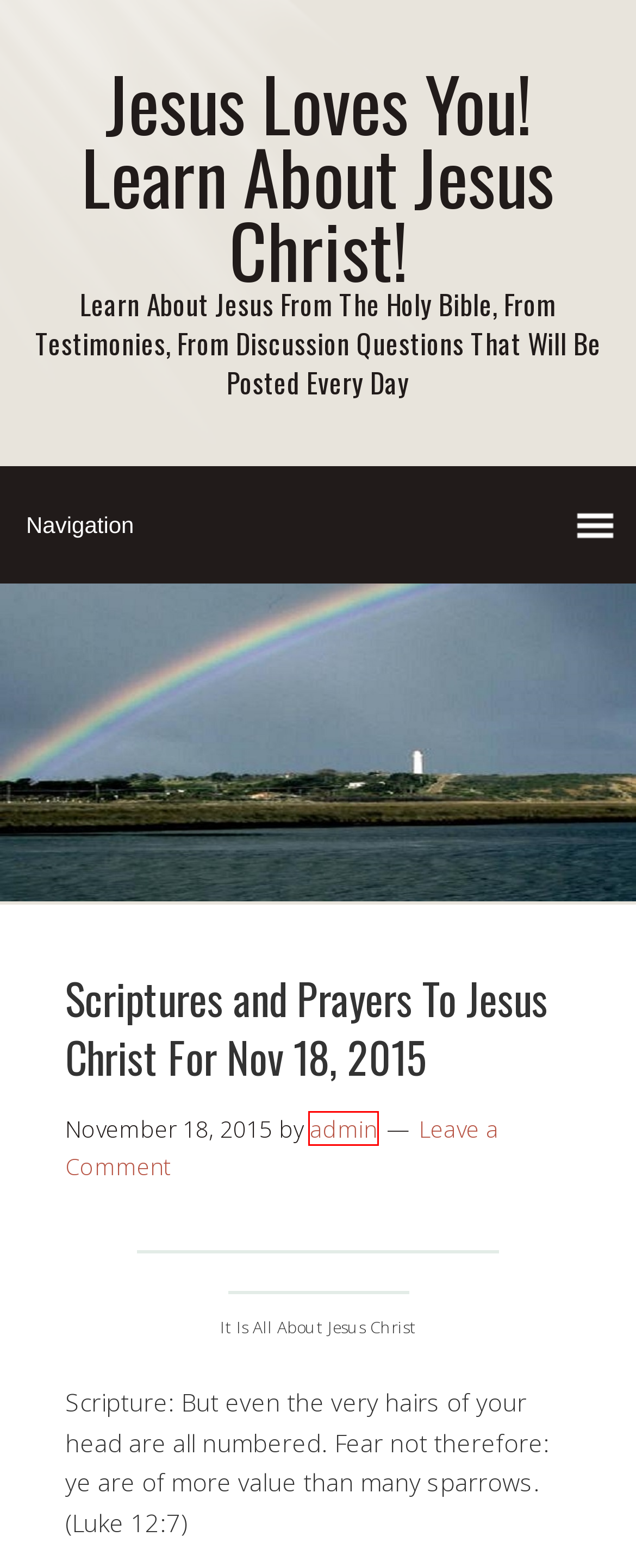Examine the screenshot of a webpage featuring a red bounding box and identify the best matching webpage description for the new page that results from clicking the element within the box. Here are the options:
A. October, 2017 | Jesus Loves You!  Learn About Jesus Christ!
B. Discussions | Jesus Loves You!  Learn About Jesus Christ!
C. About Jesus Christ:  Servants For Jesus Christ Blog Site
D. March, 2017 | Jesus Loves You!  Learn About Jesus Christ!
E. admin | Jesus Loves You!  Learn About Jesus Christ!
F. April, 2016 | Jesus Loves You!  Learn About Jesus Christ!
G. Uncategorized | Jesus Loves You!  Learn About Jesus Christ!
H. July, 2020 | Jesus Loves You!  Learn About Jesus Christ!

E